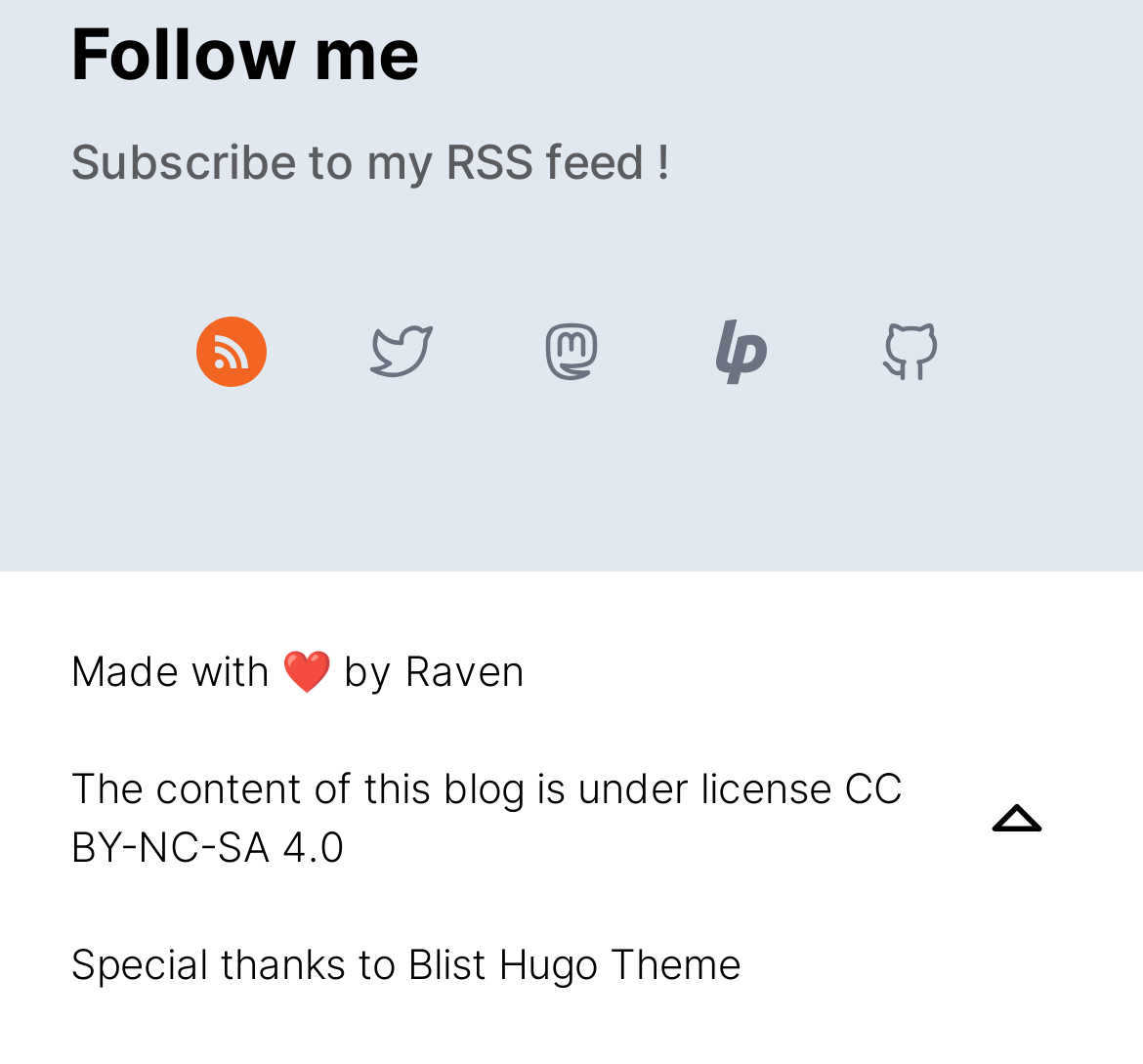Extract the bounding box coordinates for the HTML element that matches this description: "CC BY-NC-SA 4.0". The coordinates should be four float numbers between 0 and 1, i.e., [left, top, right, bottom].

[0.062, 0.717, 0.79, 0.818]